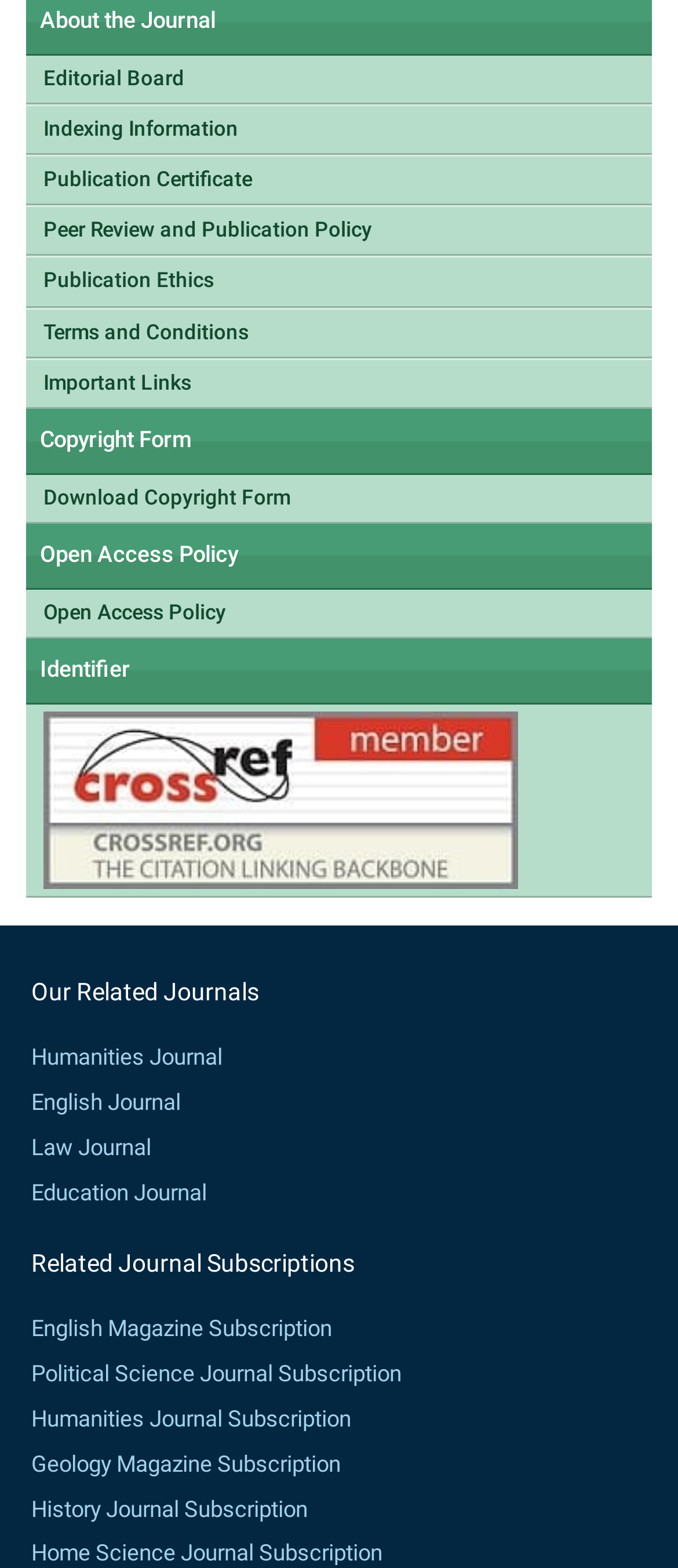Provide the bounding box coordinates for the area that should be clicked to complete the instruction: "Subscribe to English Magazine".

[0.046, 0.839, 0.49, 0.856]